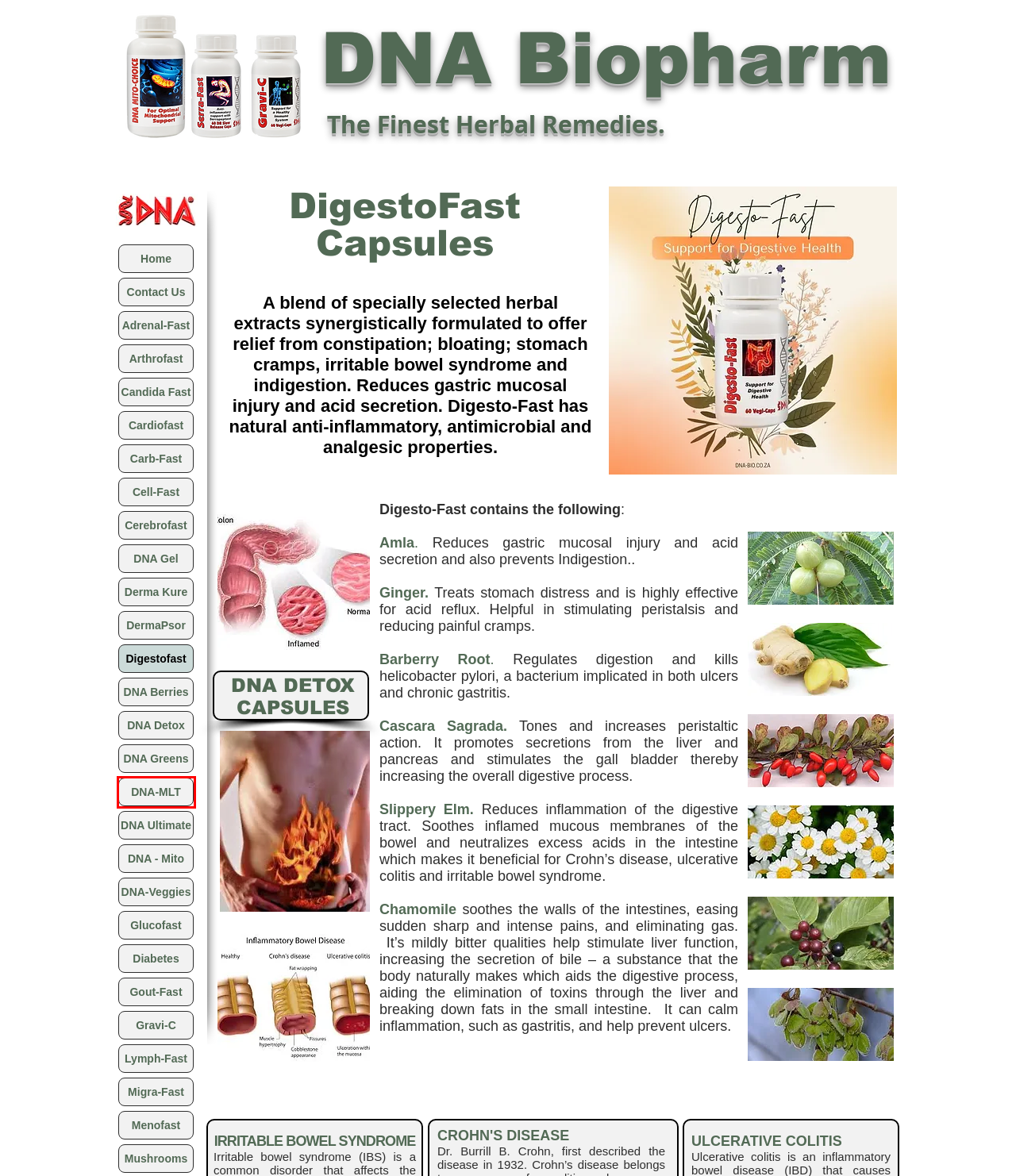Look at the screenshot of a webpage where a red rectangle bounding box is present. Choose the webpage description that best describes the new webpage after clicking the element inside the red bounding box. Here are the candidates:
A. Arthrofast Capsules from DNA Biopharm SA
B. Contact us DNA Biopharm SA
C. Cerebrofast Capsules from DNA Biopharm SA
D. Cardiofast Capsules from DNA Biopharm SABiopharm
E. DNA-MLT | dna-biopharm
F. DNA - Mito | dna-biopharm
G. Glucofast Capsules, DNA Biopharm
H. Diabetes  | dna-biopharm

E